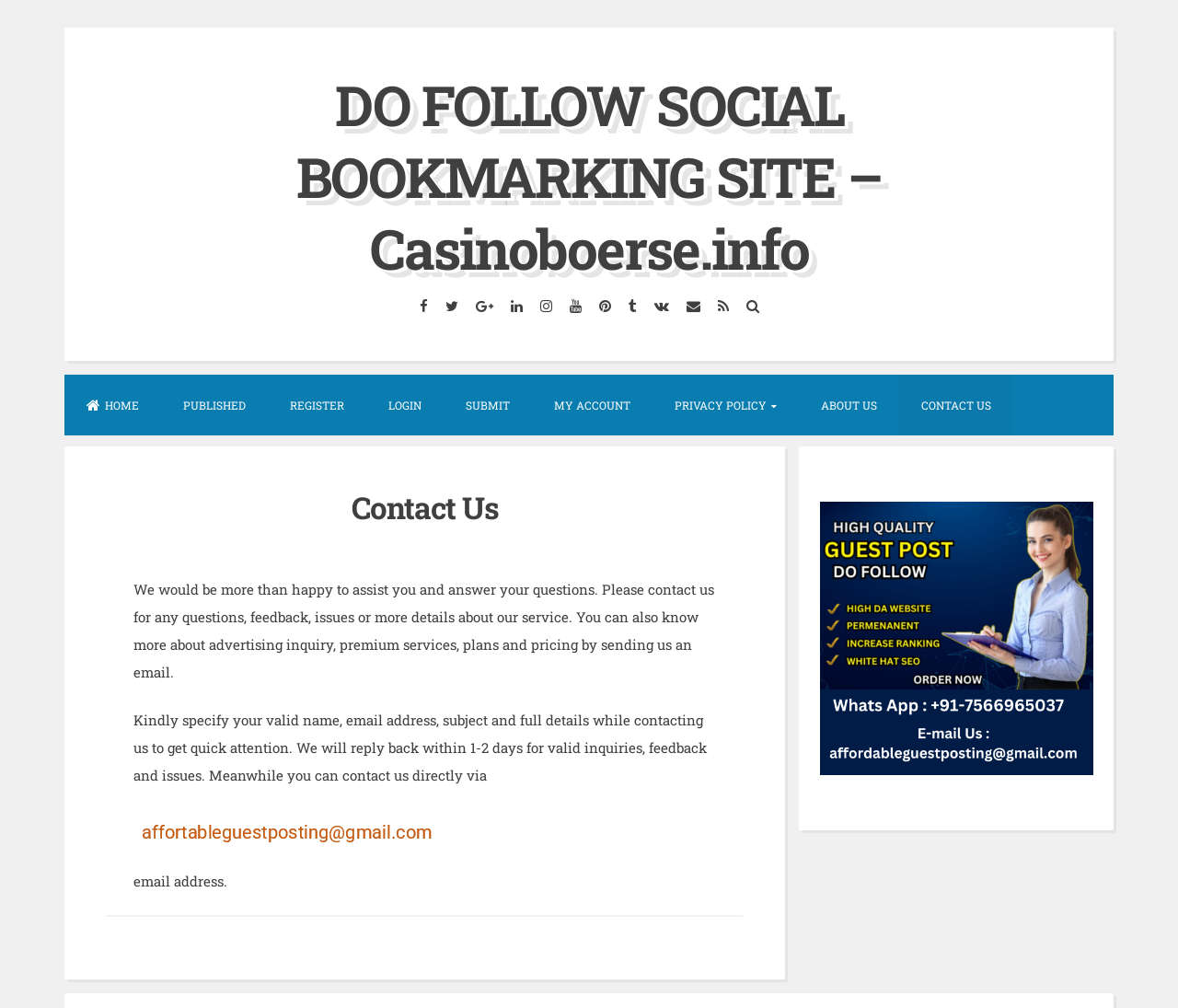Please specify the bounding box coordinates of the region to click in order to perform the following instruction: "Click on Facebook link".

[0.35, 0.287, 0.369, 0.319]